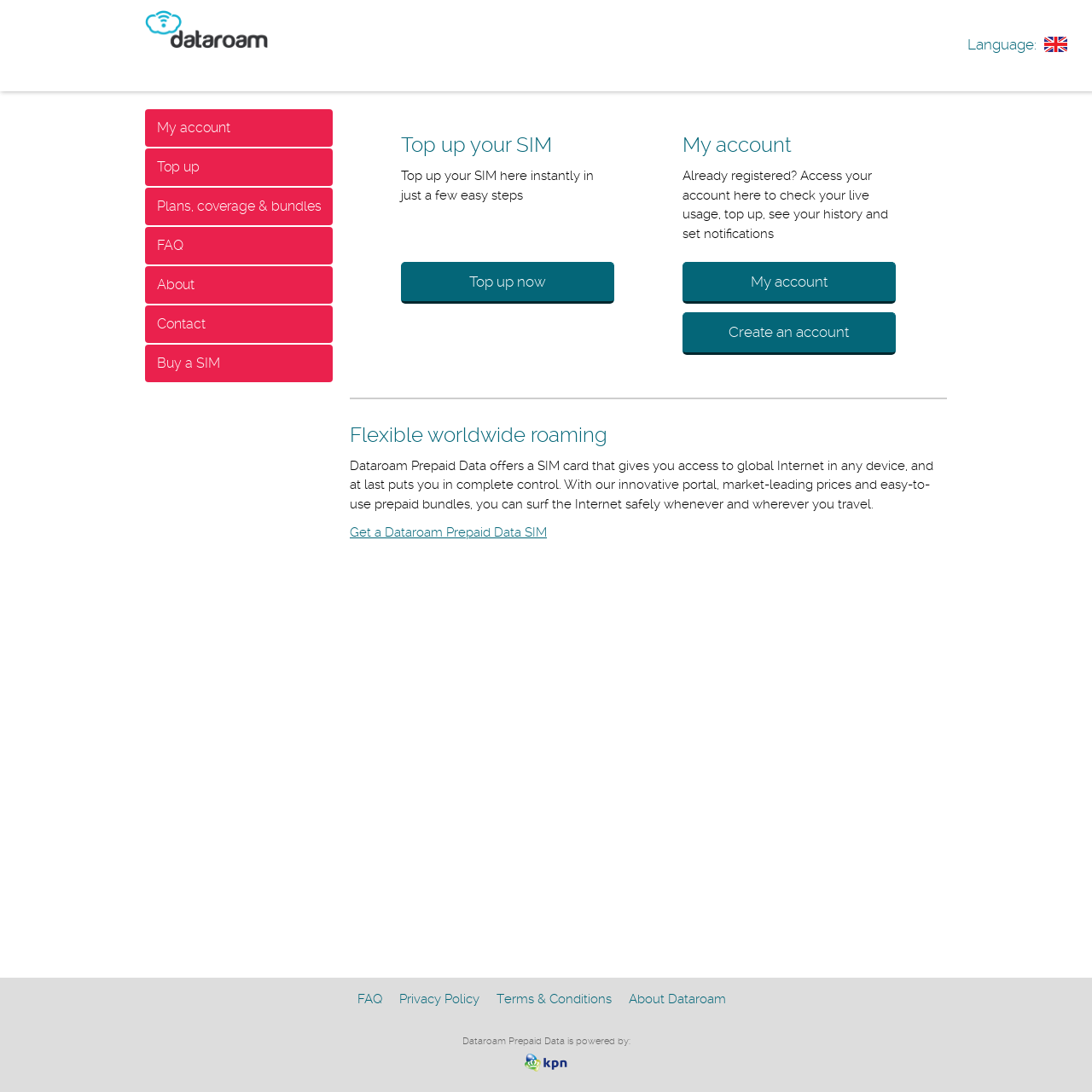Give a full account of the webpage's elements and their arrangement.

The webpage is about Dataroam Prepaid Data, a service that offers global internet access through a SIM card. At the top right corner, there is a link to "topup.dataroam.co.uk" and an image. Below this, there is a language selection option.

The main content of the page is divided into two sections. On the left, there are six links: "My account", "Top up", "Plans, coverage & bundles", "FAQ", "About", and "Contact". These links are stacked vertically, with "My account" at the top and "Contact" at the bottom.

On the right side, there are three main sections. The first section has a heading "Top up your SIM" and a brief description of how to top up instantly in a few easy steps. There is also a "Top up now" link. Below this, there is a section about "My account", which allows registered users to access their account and perform various actions. There is also a link to create an account.

The third section has a heading "Flexible worldwide roaming" and describes the benefits of using Dataroam Prepaid Data, including global internet access, market-leading prices, and easy-to-use prepaid bundles. There is a link to get a Dataroam Prepaid Data SIM.

At the bottom of the page, there are several links to "FAQ", "Privacy Policy", "Terms & Conditions", and "About Dataroam", as well as a statement indicating that Dataroam Prepaid Data is powered by an unnamed entity.